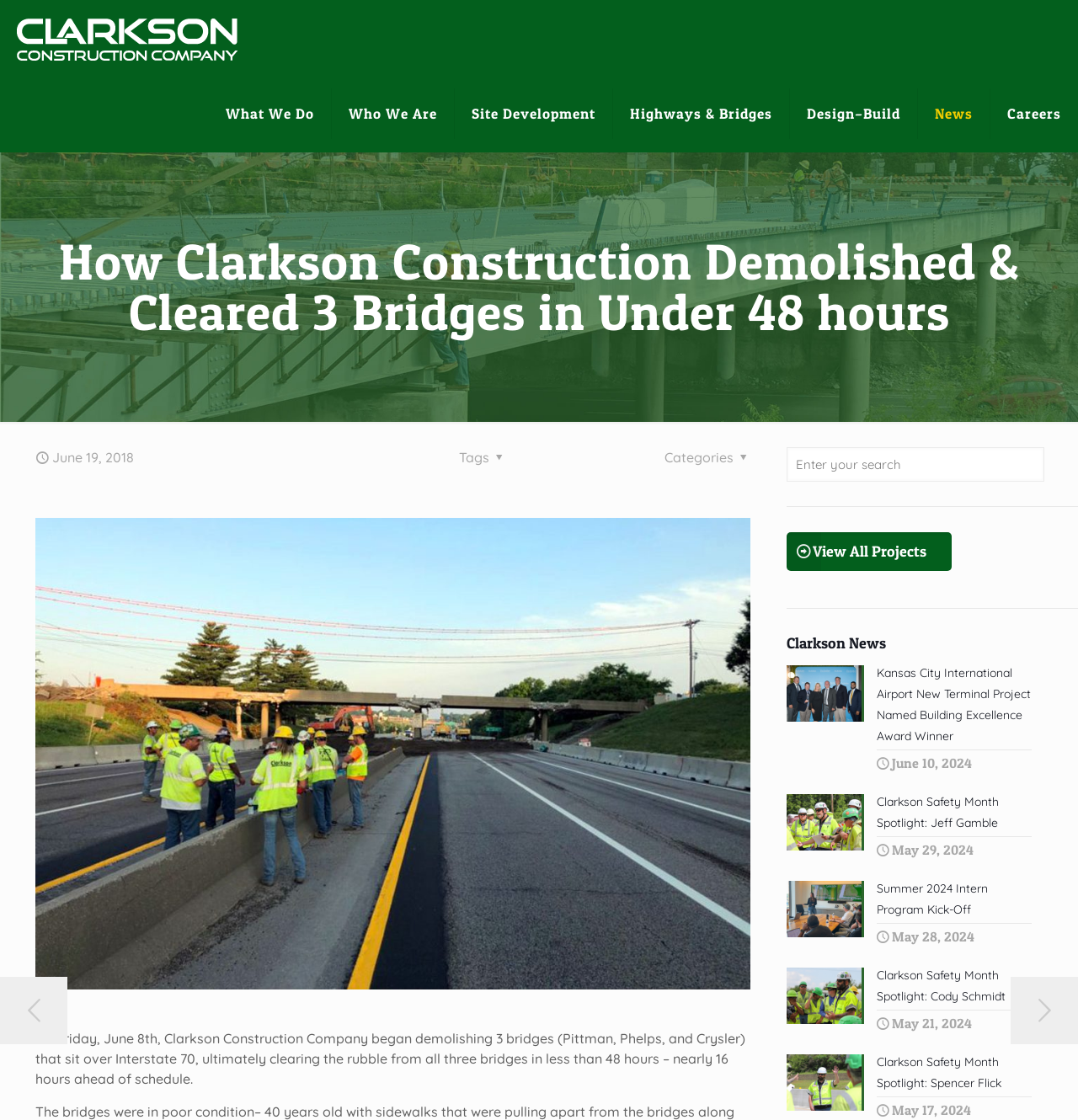Please find and generate the text of the main header of the webpage.

How Clarkson Construction Demolished & Cleared 3 Bridges in Under 48 hours